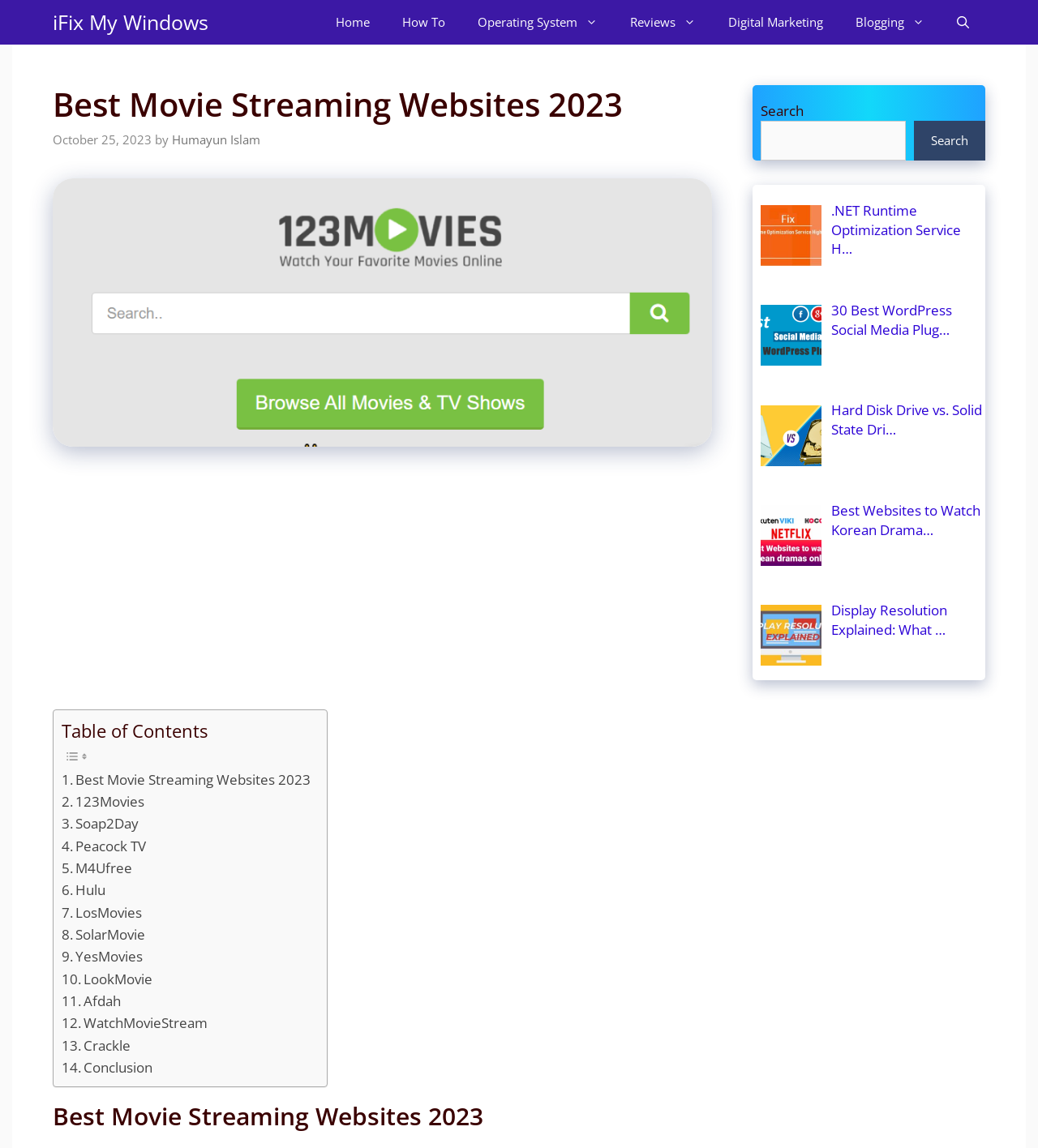Highlight the bounding box coordinates of the element that should be clicked to carry out the following instruction: "Visit the '123Movies' website". The coordinates must be given as four float numbers ranging from 0 to 1, i.e., [left, top, right, bottom].

[0.059, 0.688, 0.139, 0.708]